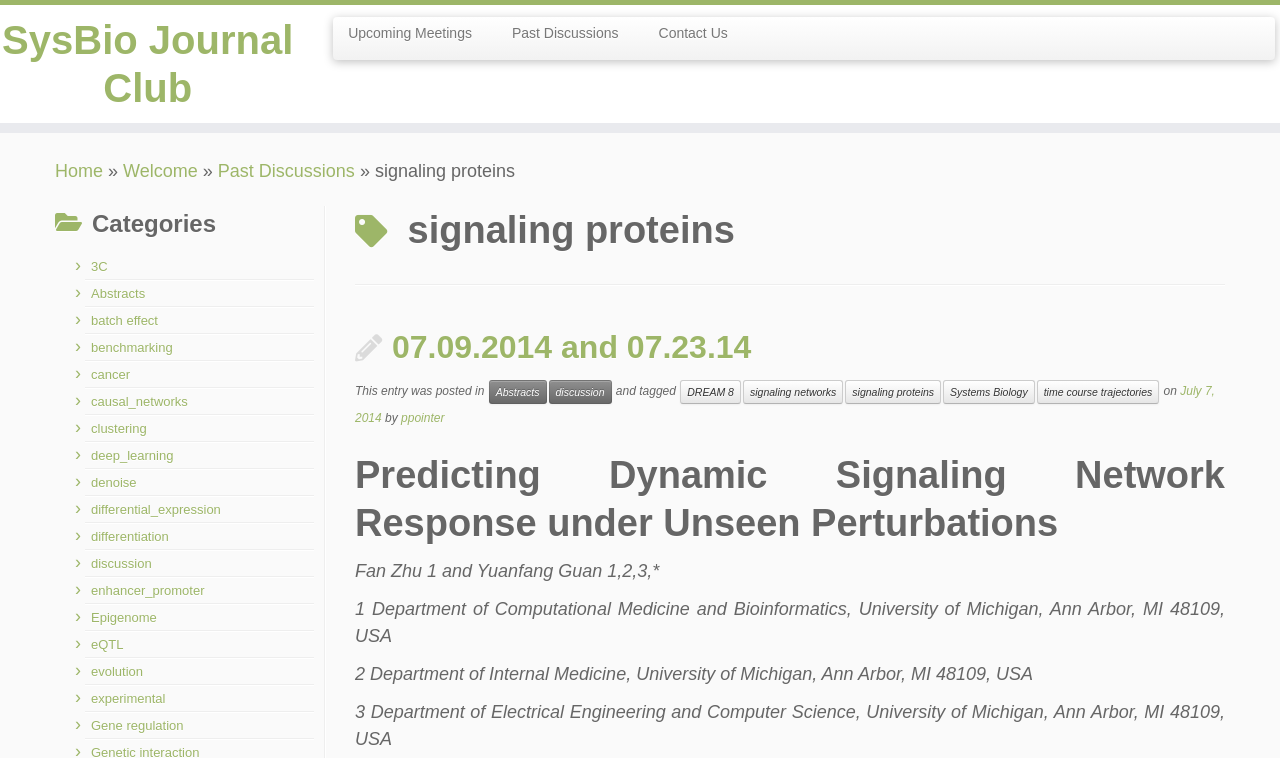Please identify the coordinates of the bounding box that should be clicked to fulfill this instruction: "View '07.09.2014 and 07.23.14' discussion".

[0.306, 0.434, 0.587, 0.482]